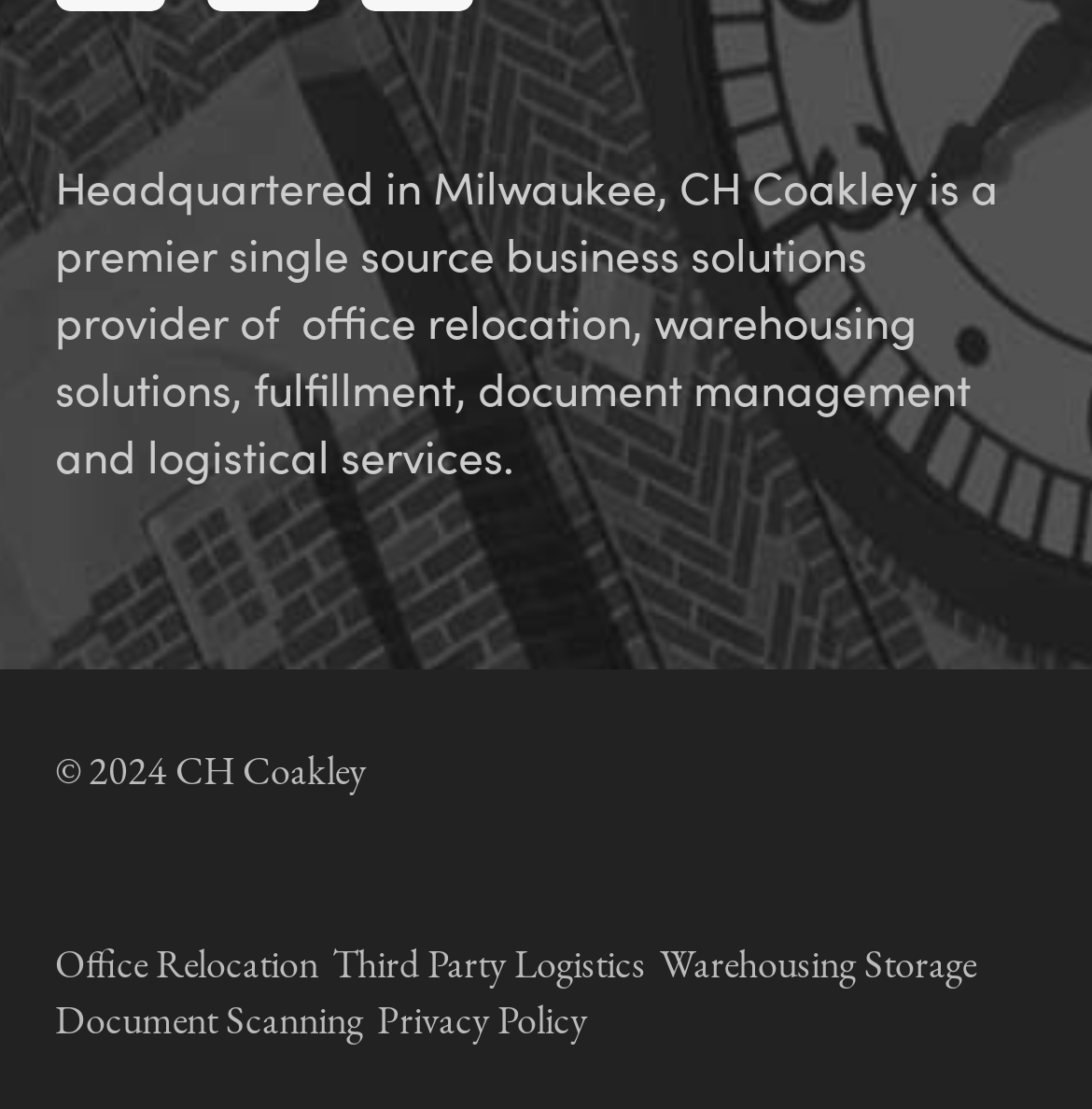What is the year of copyright mentioned in the footer?
Please craft a detailed and exhaustive response to the question.

The link element at the bottom of the webpage with the text '© 2024 CH Coakley' indicates that the year of copyright is 2024.